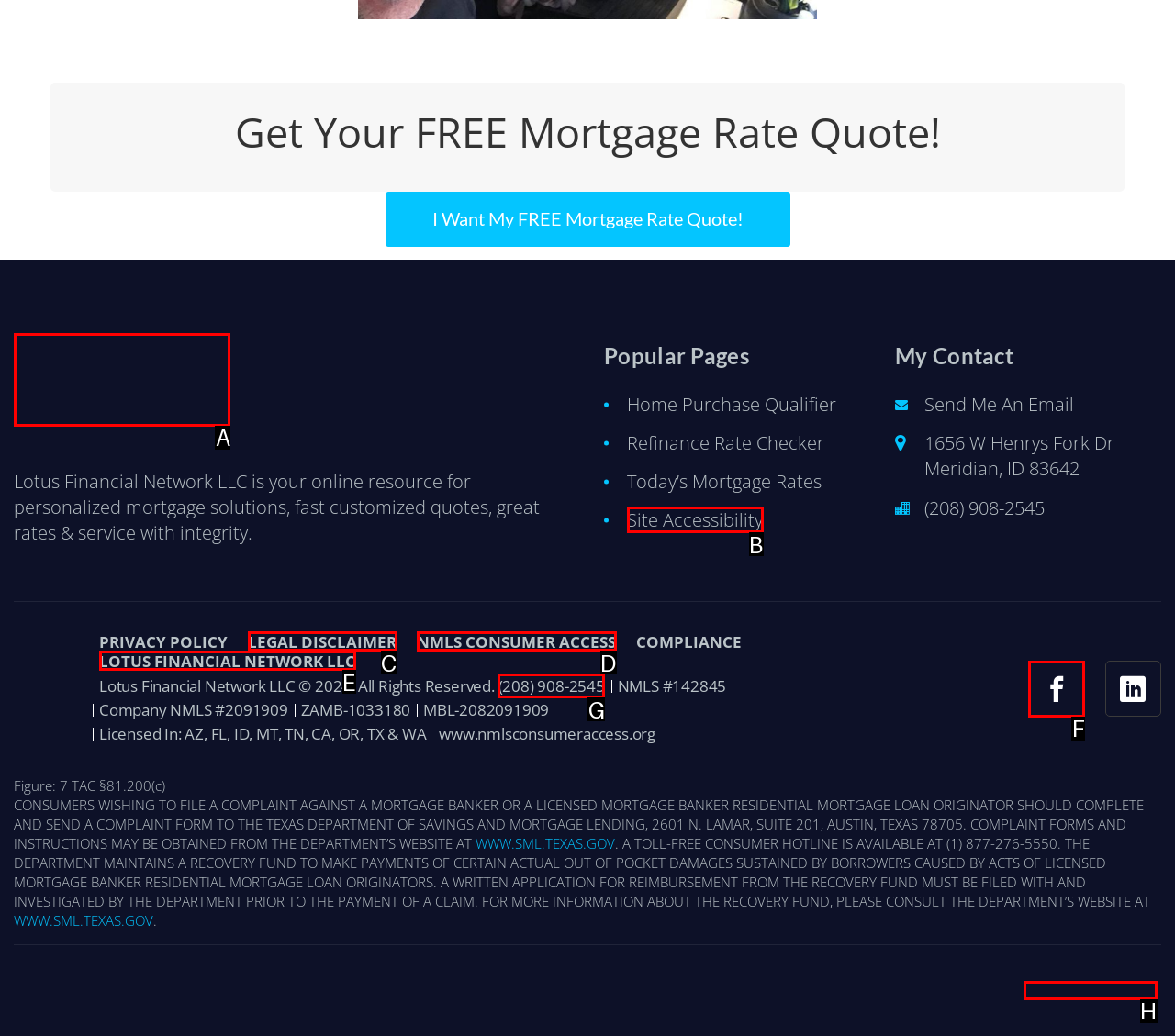Tell me which one HTML element I should click to complete the following task: Learn more about Lotus Financial Network LLC Answer with the option's letter from the given choices directly.

A